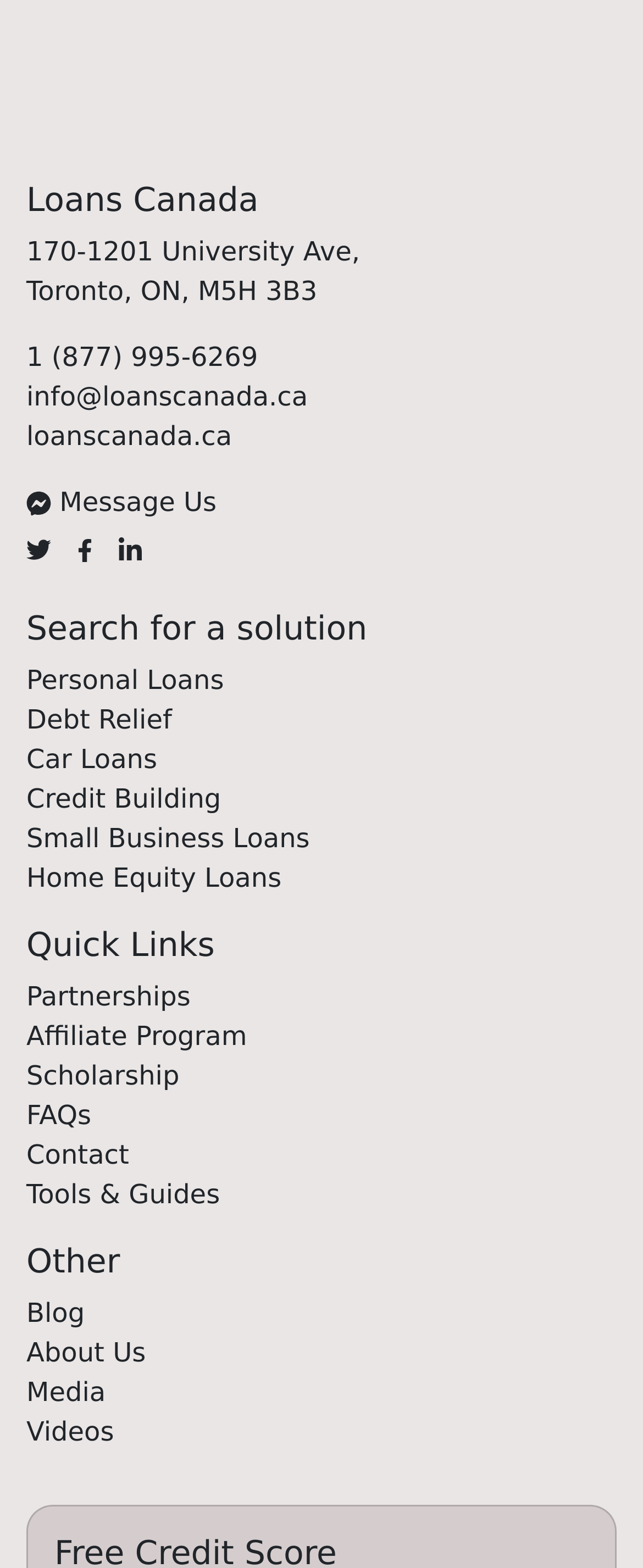Based on the element description Home Equity Loans, identify the bounding box of the UI element in the given webpage screenshot. The coordinates should be in the format (top-left x, top-left y, bottom-right x, bottom-right y) and must be between 0 and 1.

[0.041, 0.572, 0.438, 0.592]